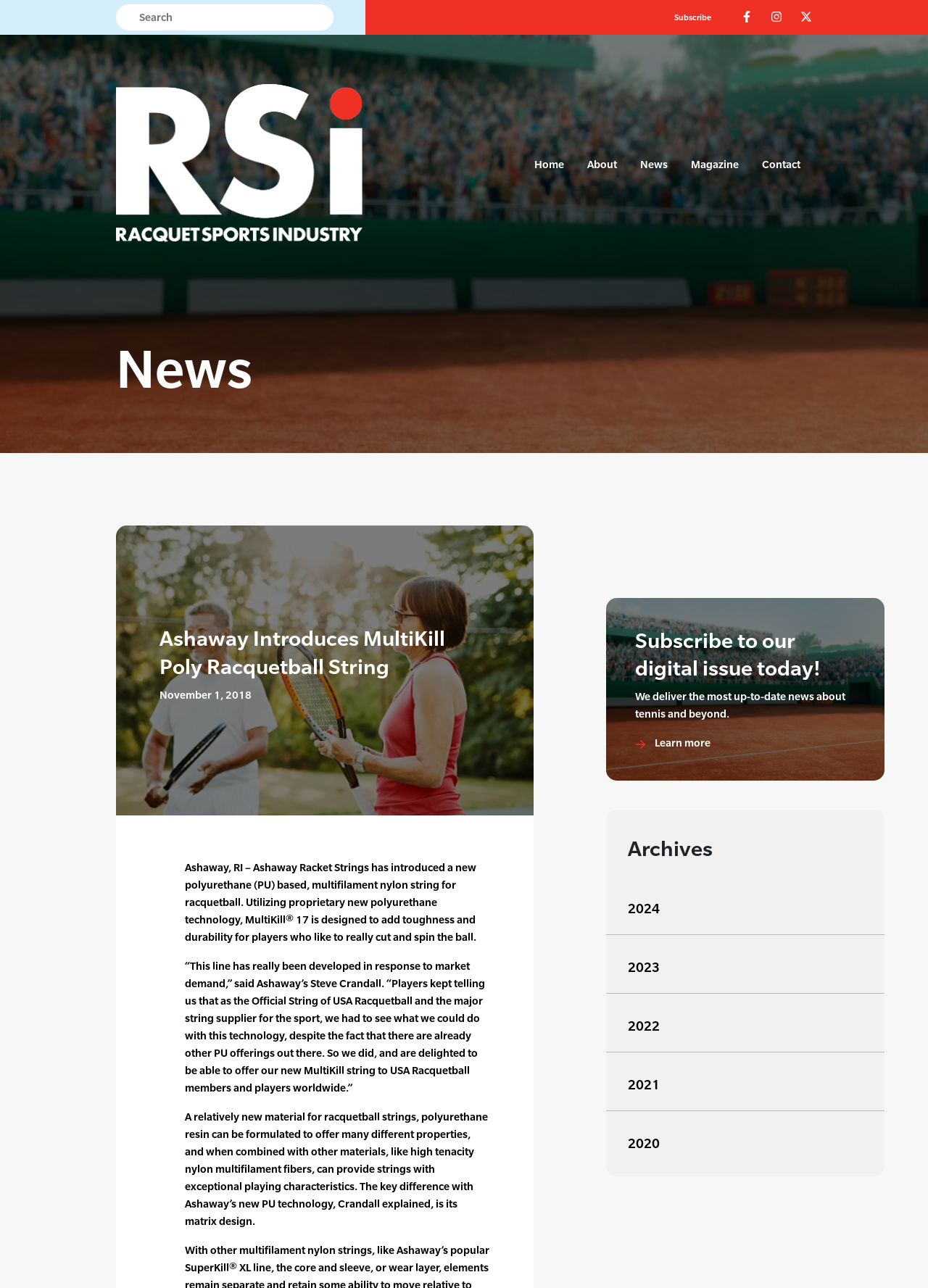Please respond to the question using a single word or phrase:
What is the date of the news article?

November 1, 2018